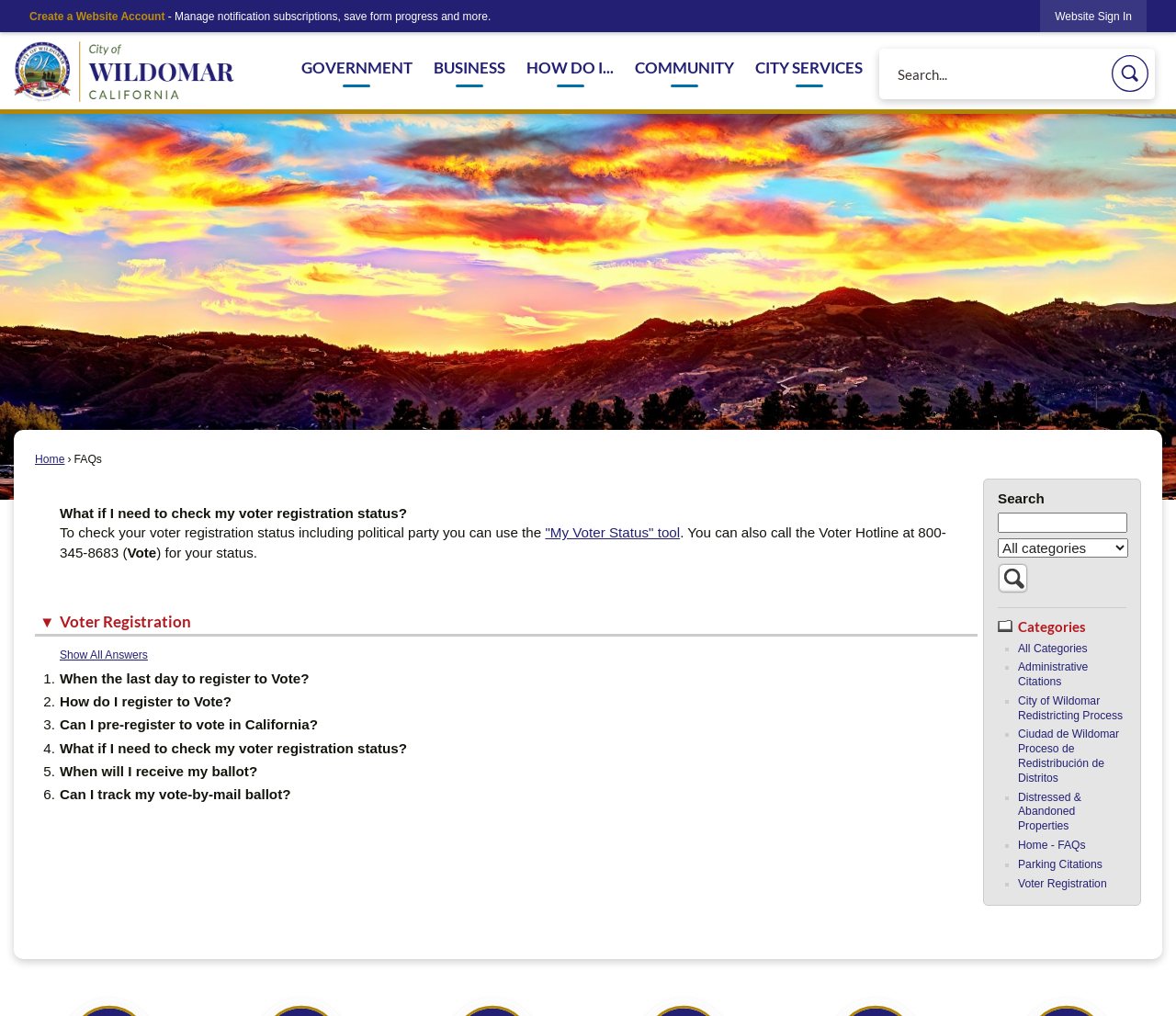Specify the bounding box coordinates of the area that needs to be clicked to achieve the following instruction: "Check my voter registration status".

[0.051, 0.497, 0.346, 0.513]